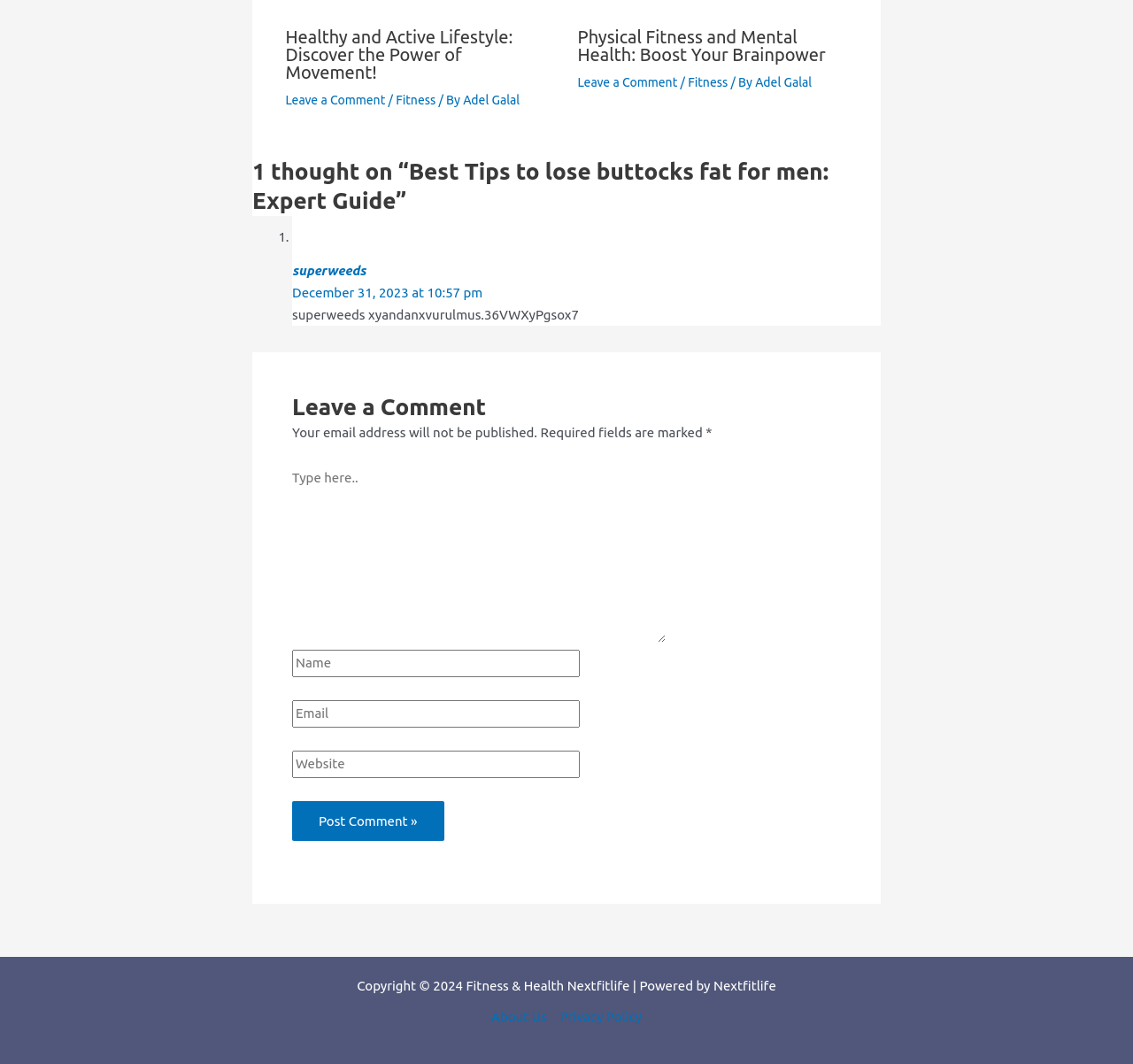Identify the bounding box coordinates for the UI element mentioned here: "Butadiene". Provide the coordinates as four float values between 0 and 1, i.e., [left, top, right, bottom].

None